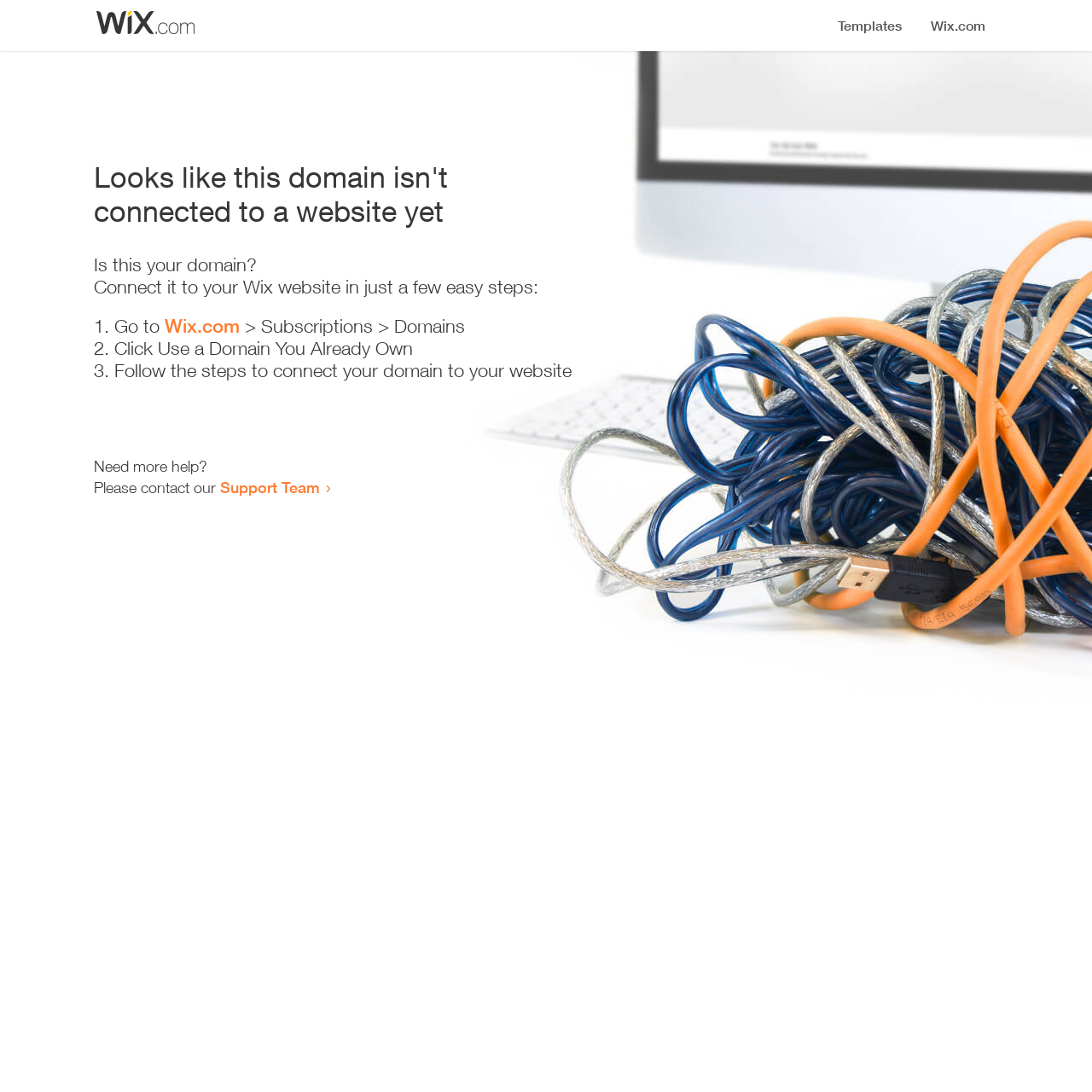Please determine the bounding box coordinates for the element with the description: "Support Team".

[0.202, 0.438, 0.293, 0.455]